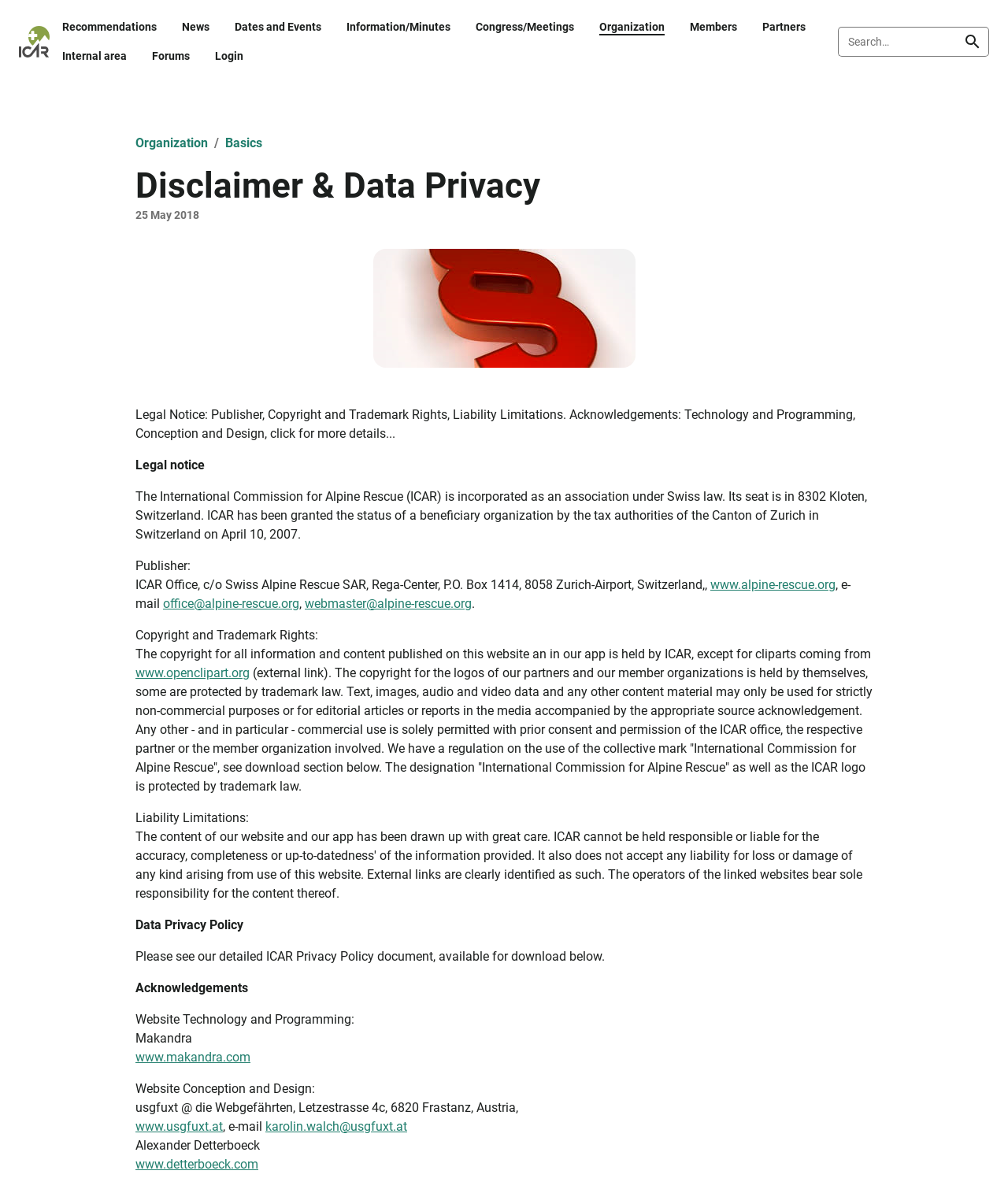Determine the bounding box coordinates of the clickable area required to perform the following instruction: "Switch to the 'Huvudmeny'". The coordinates should be represented as four float numbers between 0 and 1: [left, top, right, bottom].

None